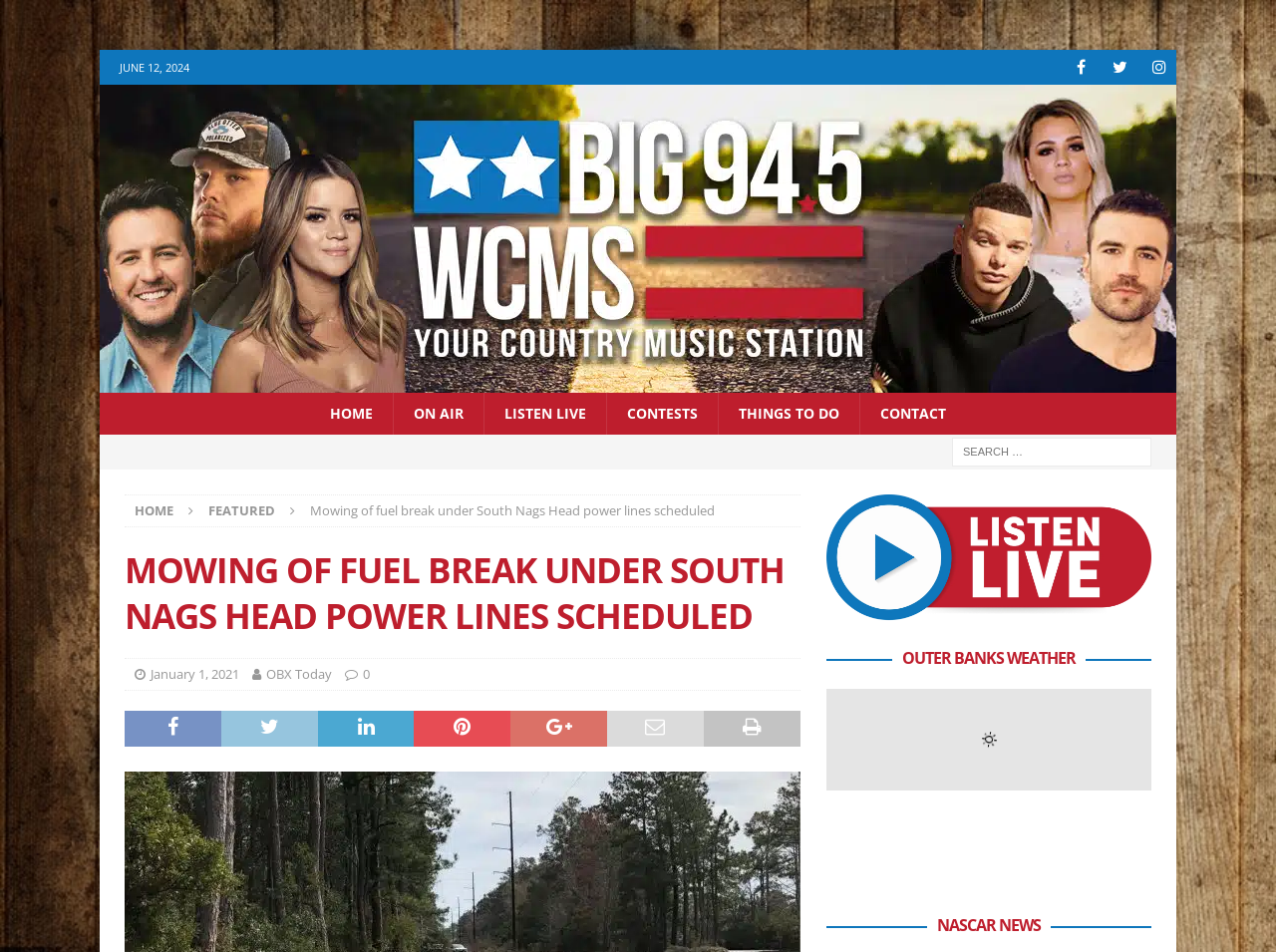Using floating point numbers between 0 and 1, provide the bounding box coordinates in the format (top-left x, top-left y, bottom-right x, bottom-right y). Locate the UI element described here: OBX Today

[0.209, 0.699, 0.26, 0.717]